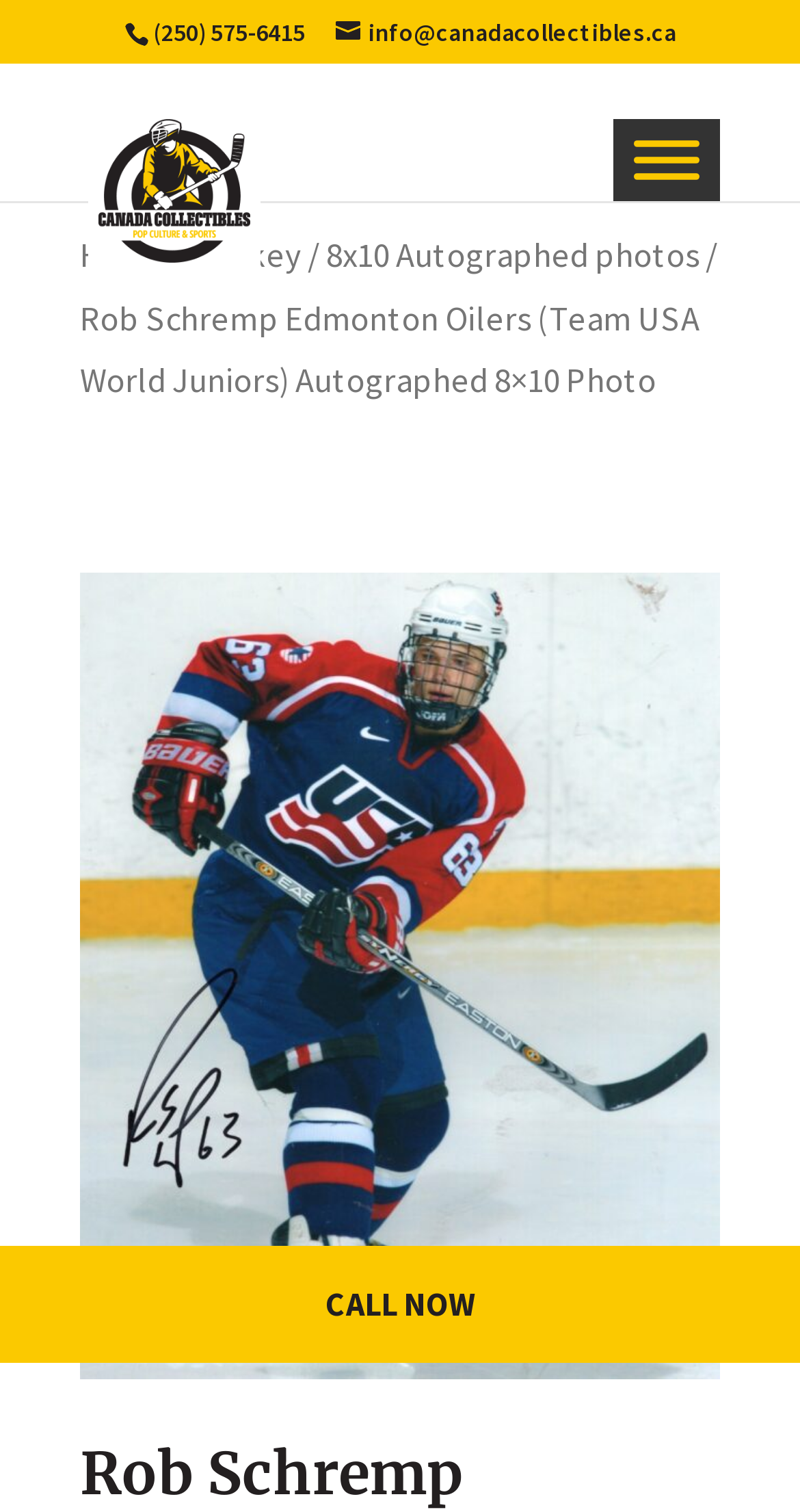Please provide the bounding box coordinates for the UI element as described: "info@canadacollectibles.ca". The coordinates must be four floats between 0 and 1, represented as [left, top, right, bottom].

[0.419, 0.011, 0.845, 0.031]